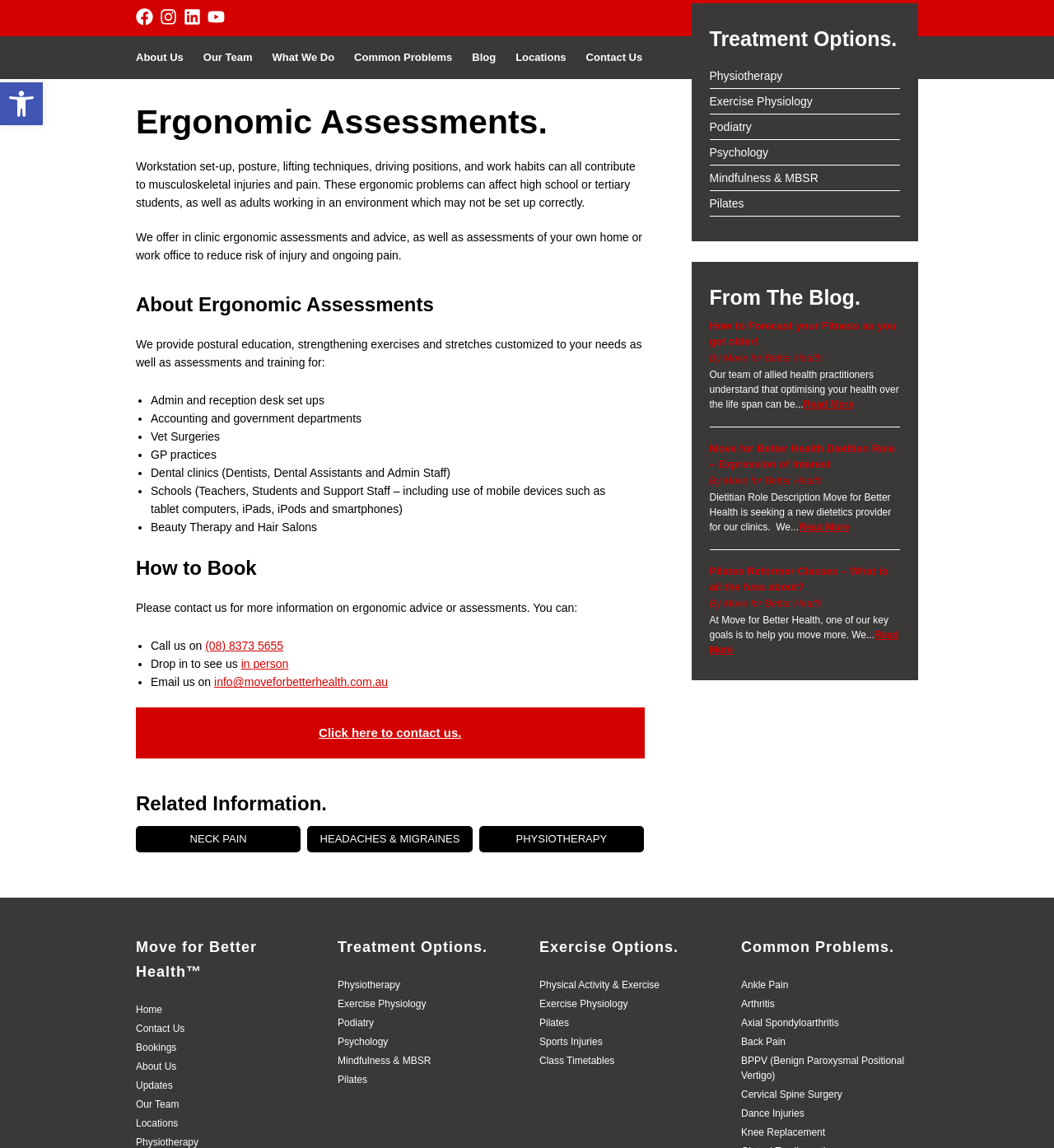Locate the bounding box coordinates of the area that needs to be clicked to fulfill the following instruction: "Contact us for more information". The coordinates should be in the format of four float numbers between 0 and 1, namely [left, top, right, bottom].

[0.547, 0.032, 0.61, 0.069]